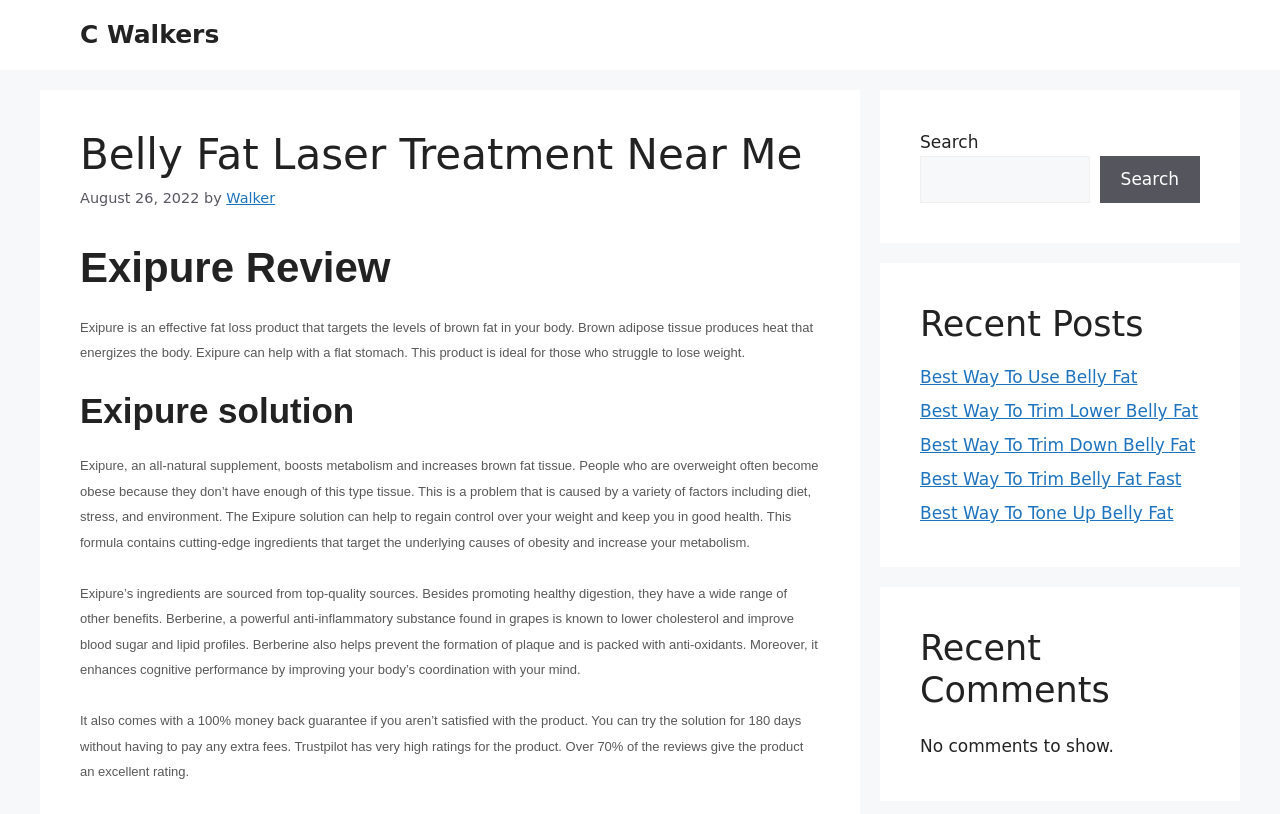Provide your answer in one word or a succinct phrase for the question: 
What is the section below the search bar?

Recent Posts